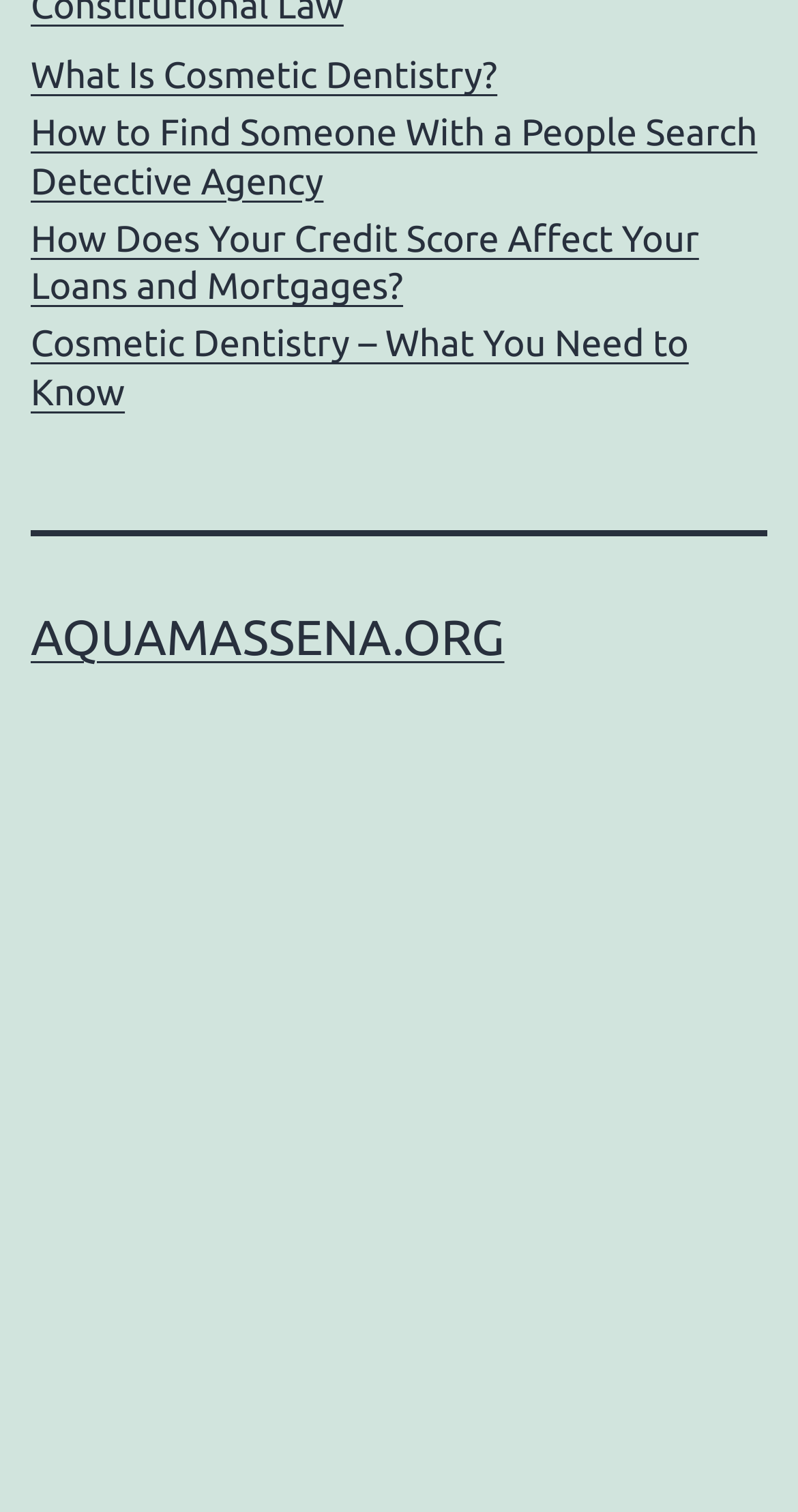Identify the bounding box for the UI element described as: "Constitutional Law". Ensure the coordinates are four float numbers between 0 and 1, formatted as [left, top, right, bottom].

[0.038, 0.524, 0.431, 0.555]